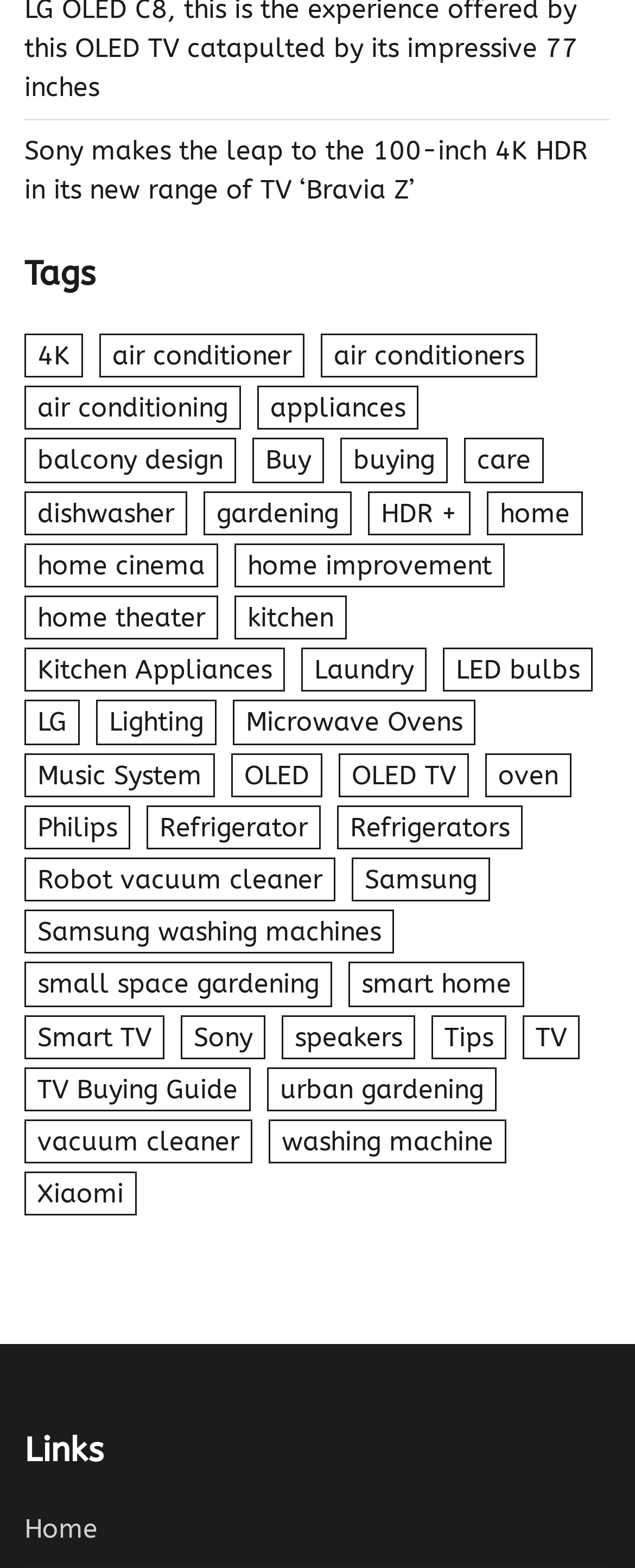Given the element description: "TV Buying Guide", predict the bounding box coordinates of the UI element it refers to, using four float numbers between 0 and 1, i.e., [left, top, right, bottom].

[0.038, 0.68, 0.395, 0.709]